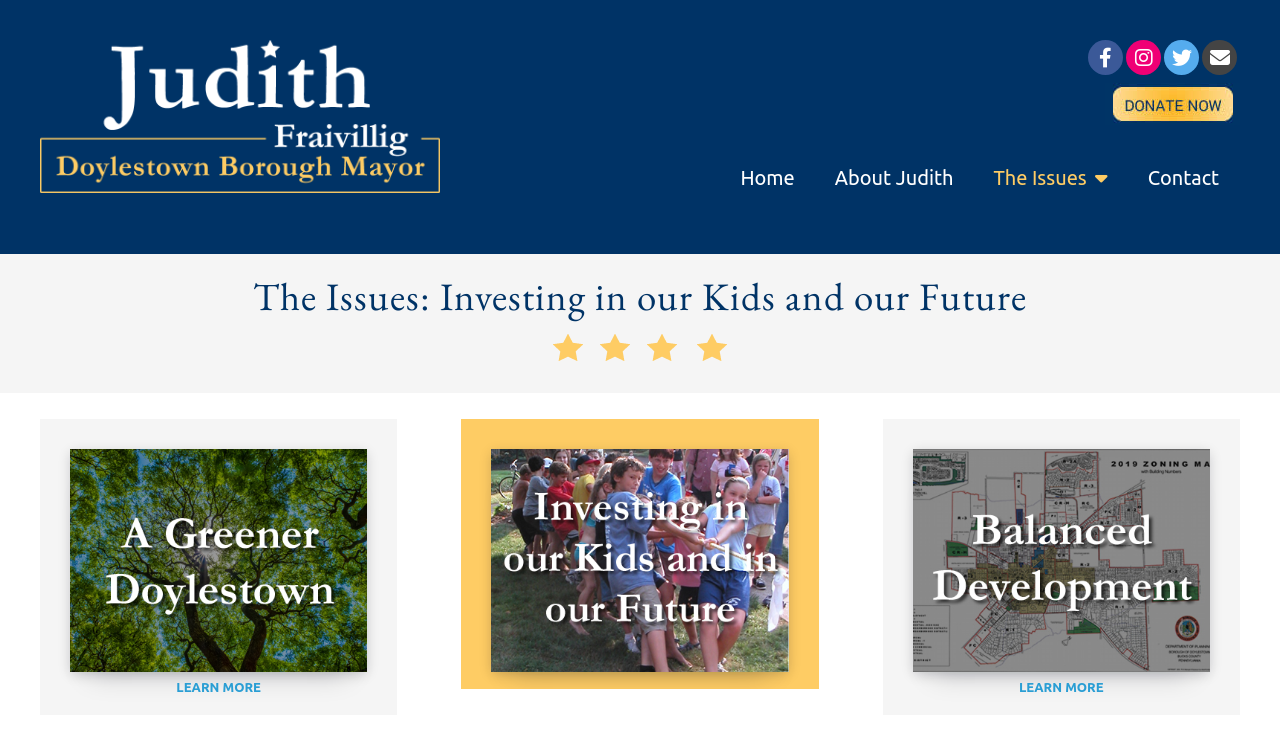Can you find the bounding box coordinates of the area I should click to execute the following instruction: "Visit Judith for Doylestown's Facebook page"?

[0.85, 0.054, 0.877, 0.101]